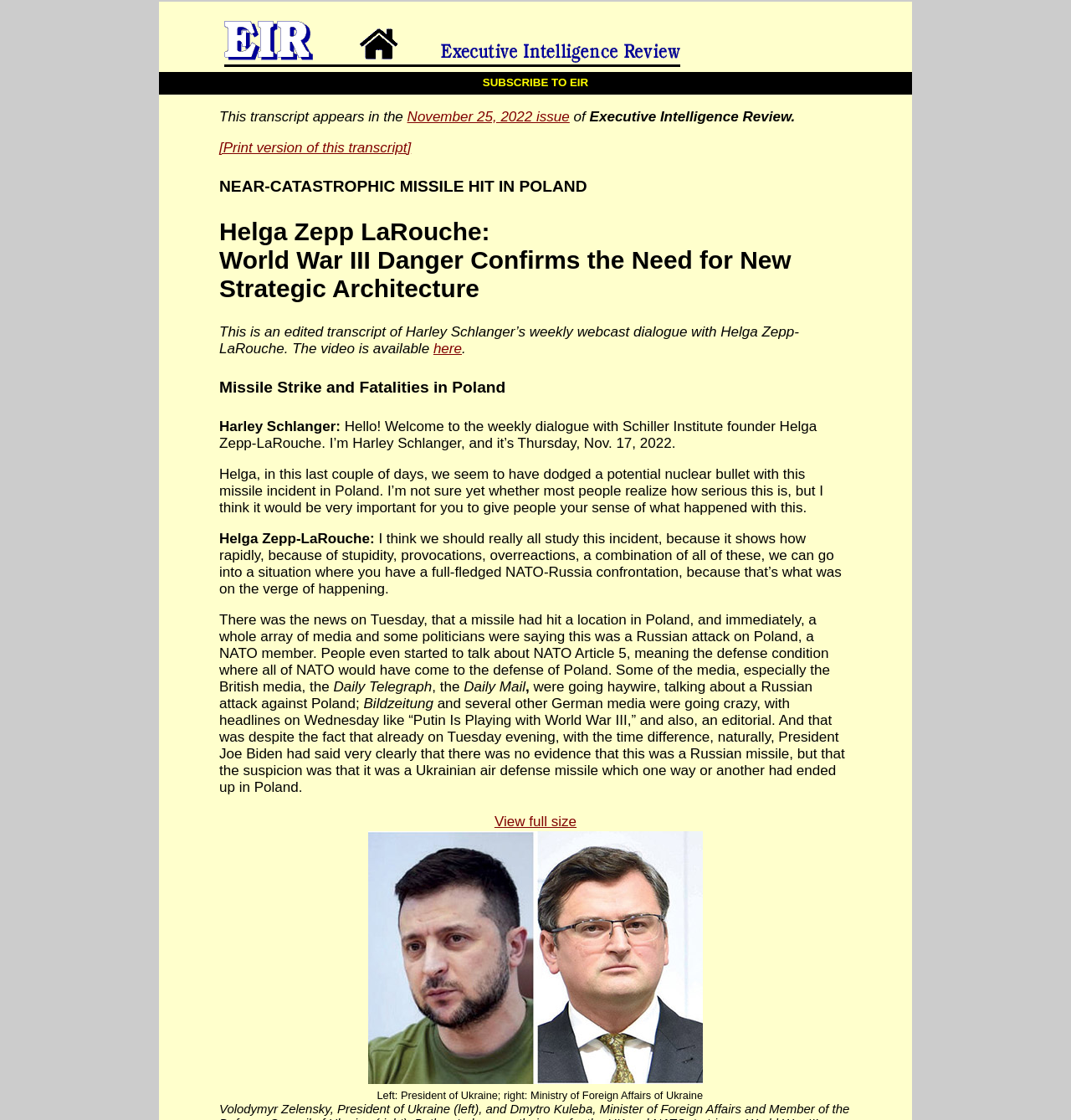What is the name of the founder of Schiller Institute?
Please provide a single word or phrase based on the screenshot.

Helga Zepp-LaRouche